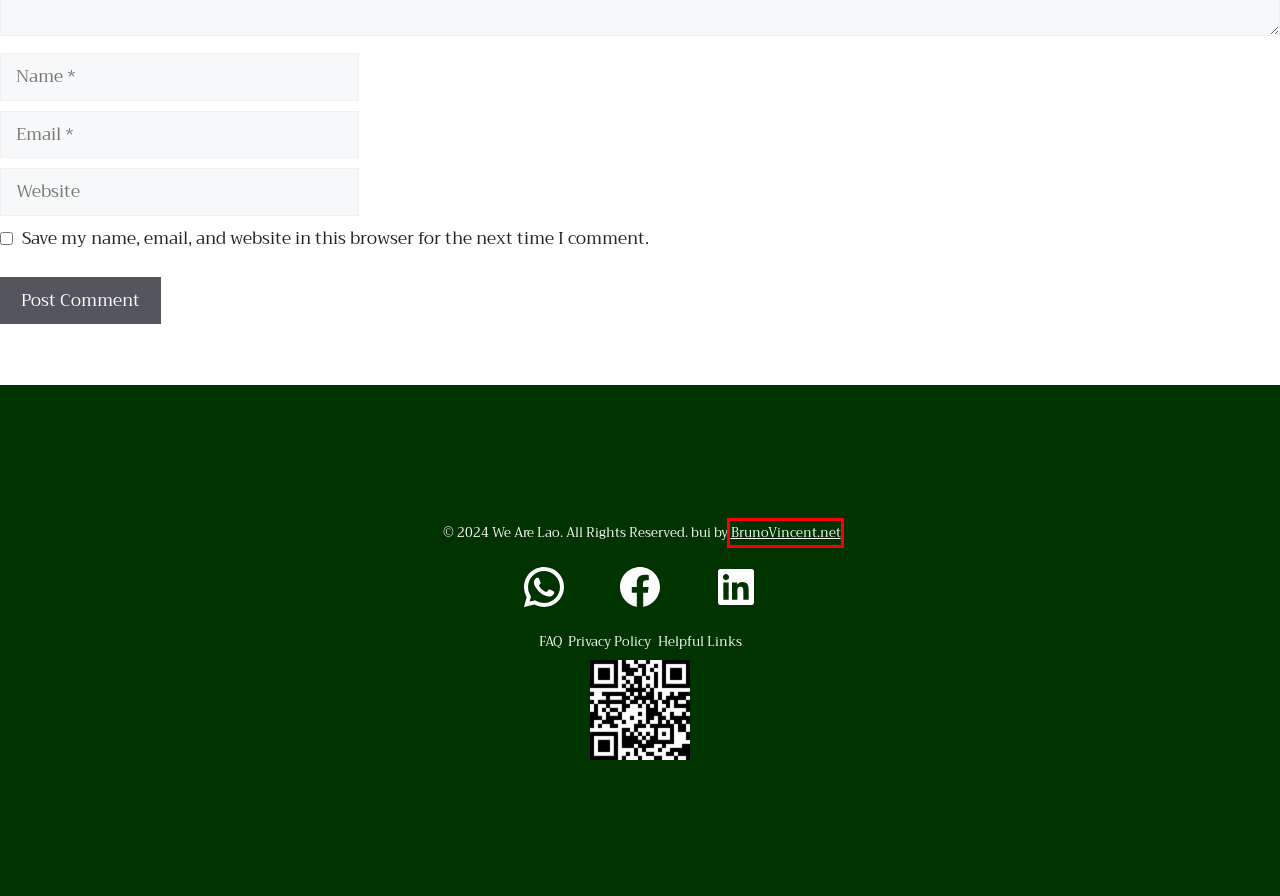Given a screenshot of a webpage with a red bounding box highlighting a UI element, choose the description that best corresponds to the new webpage after clicking the element within the red bounding box. Here are your options:
A. Web Site Design Services & Online Marketing Strategies
B. Helpful Links – Wearelao.com
C. Getting To Laos – Wearelao.com
D. Destinations – Wearelao.com
E. Glamping a Hit in Luang Prabang – Wearelao.com
F. Privacy Policy – Wearelao.com
G. Sleep And Eat – Wearelao.com
H. Pullman Luang Prabang offers Sunday Brunch Buffet – Wearelao.com

A